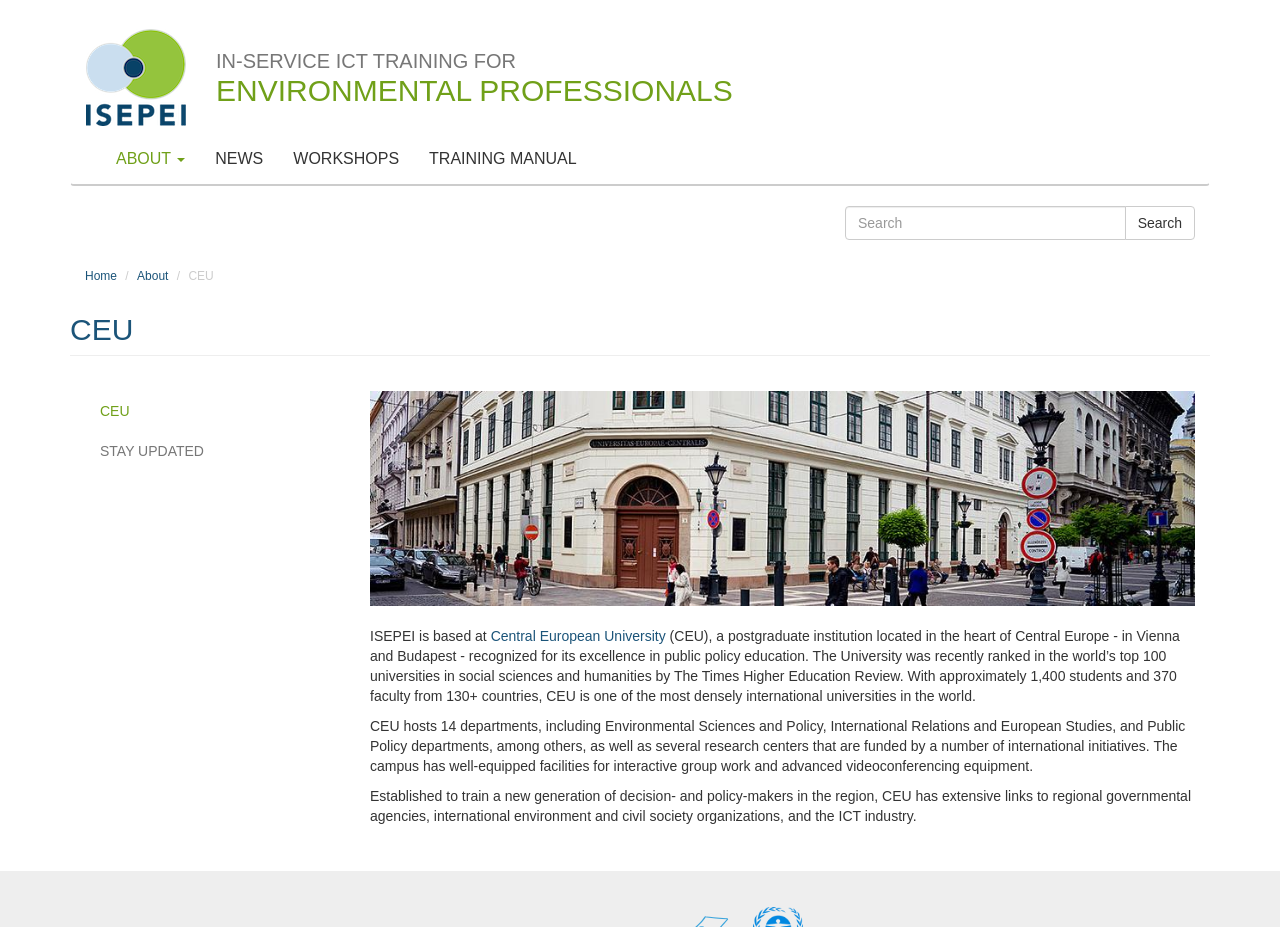Please identify the bounding box coordinates of the area that needs to be clicked to follow this instruction: "Go to home page".

[0.067, 0.031, 0.157, 0.136]